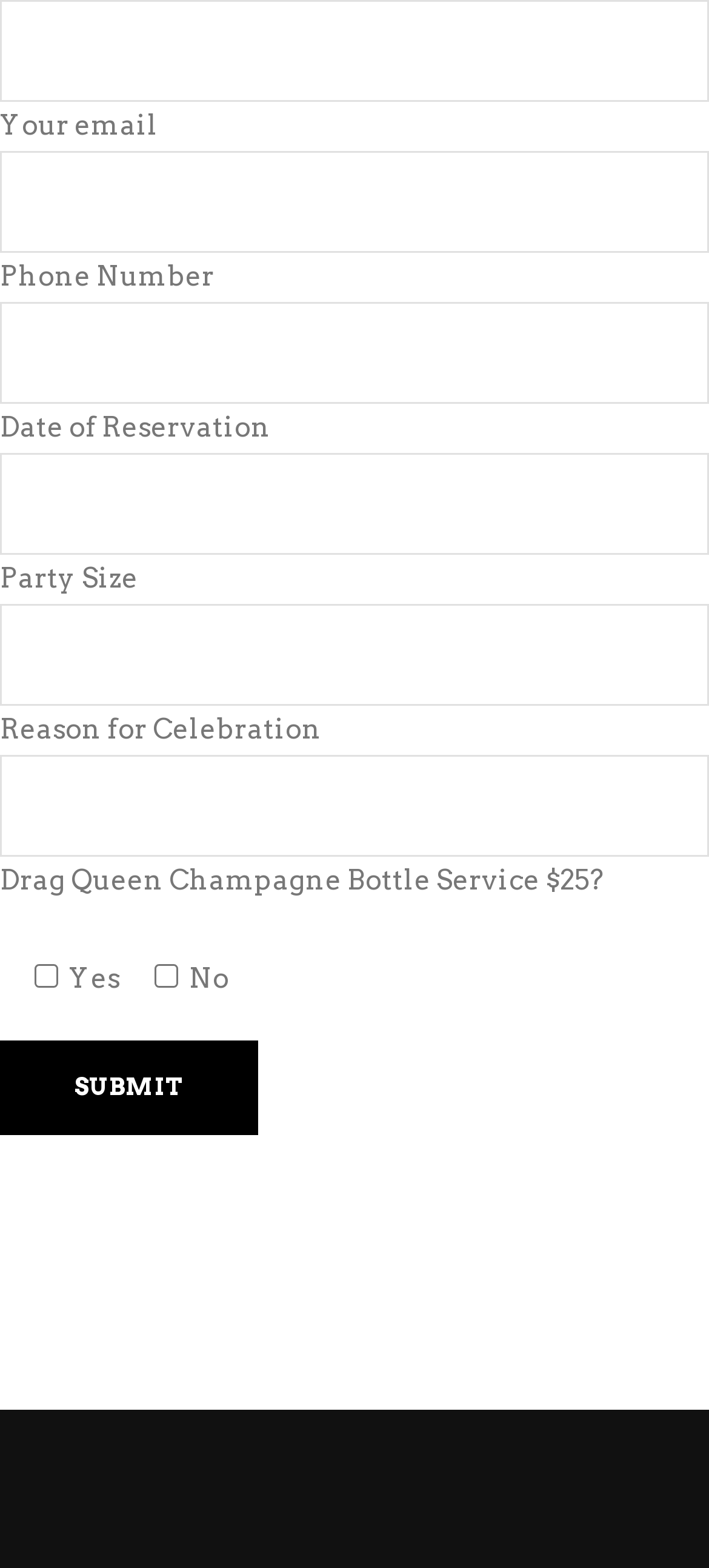Determine the bounding box coordinates of the clickable element to achieve the following action: 'Click the link to read the news article'. Provide the coordinates as four float values between 0 and 1, formatted as [left, top, right, bottom].

None